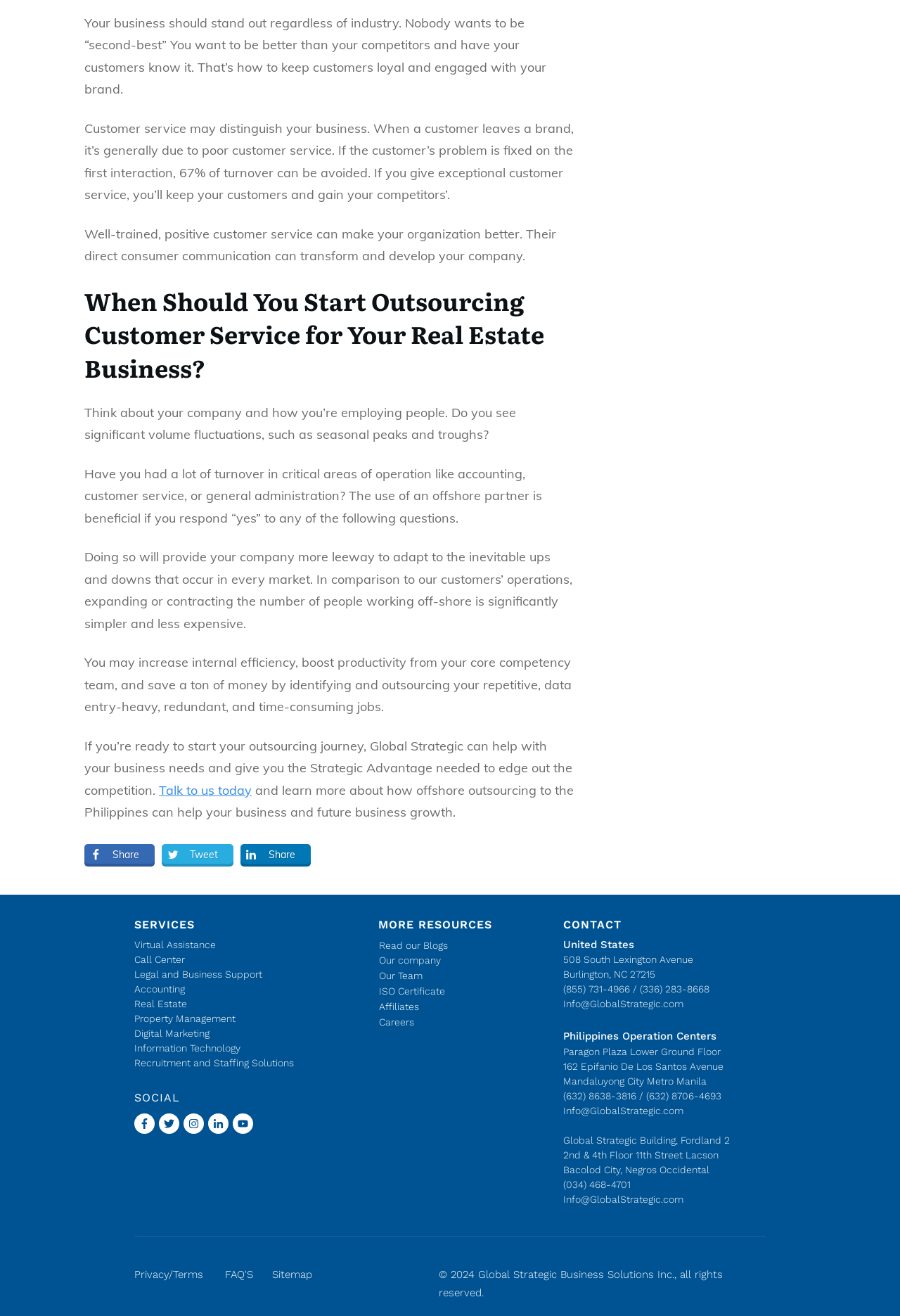Identify the bounding box coordinates for the element that needs to be clicked to fulfill this instruction: "Talk to us today". Provide the coordinates in the format of four float numbers between 0 and 1: [left, top, right, bottom].

[0.177, 0.594, 0.28, 0.606]